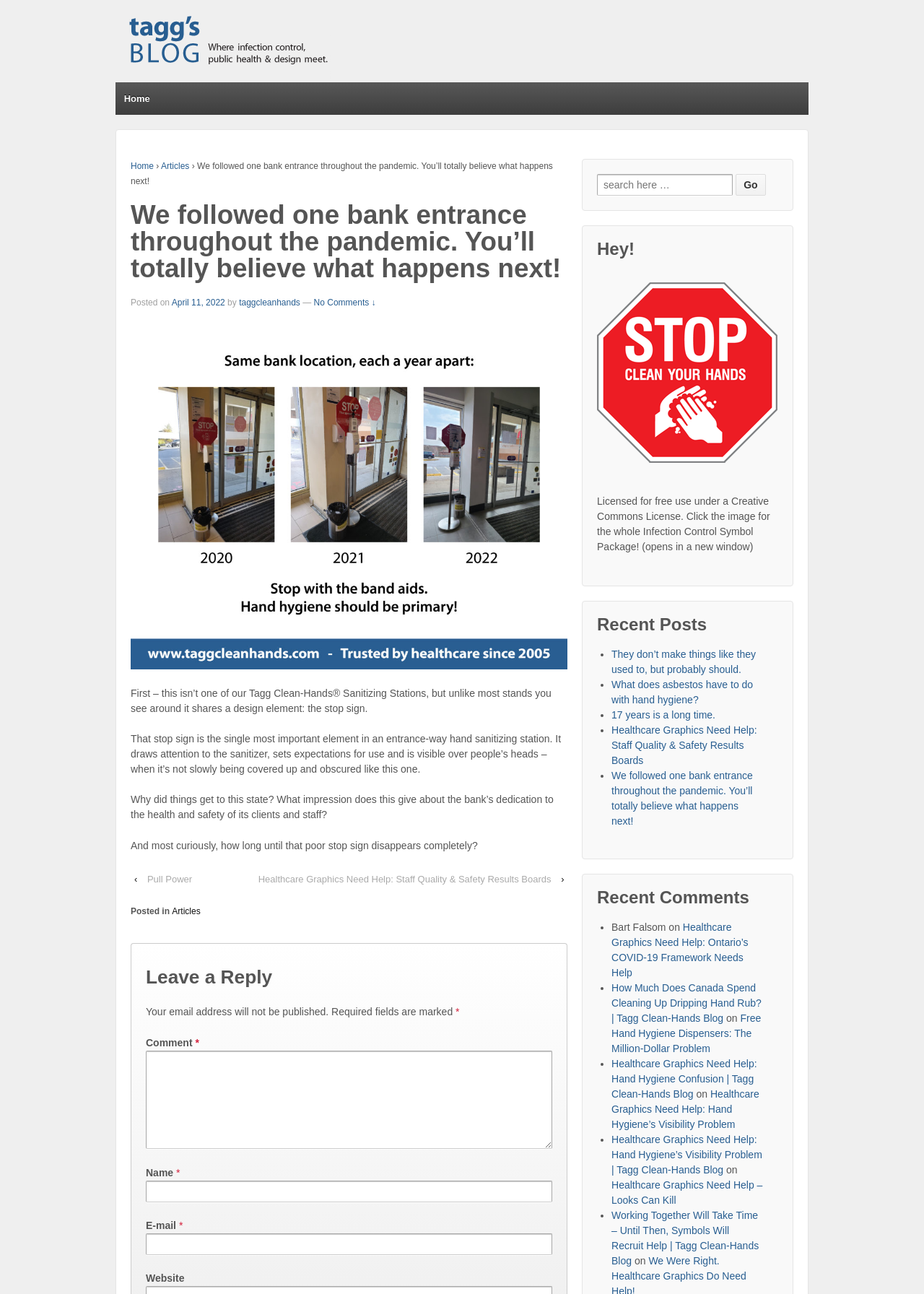What is the purpose of the stop sign in the hand sanitizing station?
Please look at the screenshot and answer using one word or phrase.

To draw attention